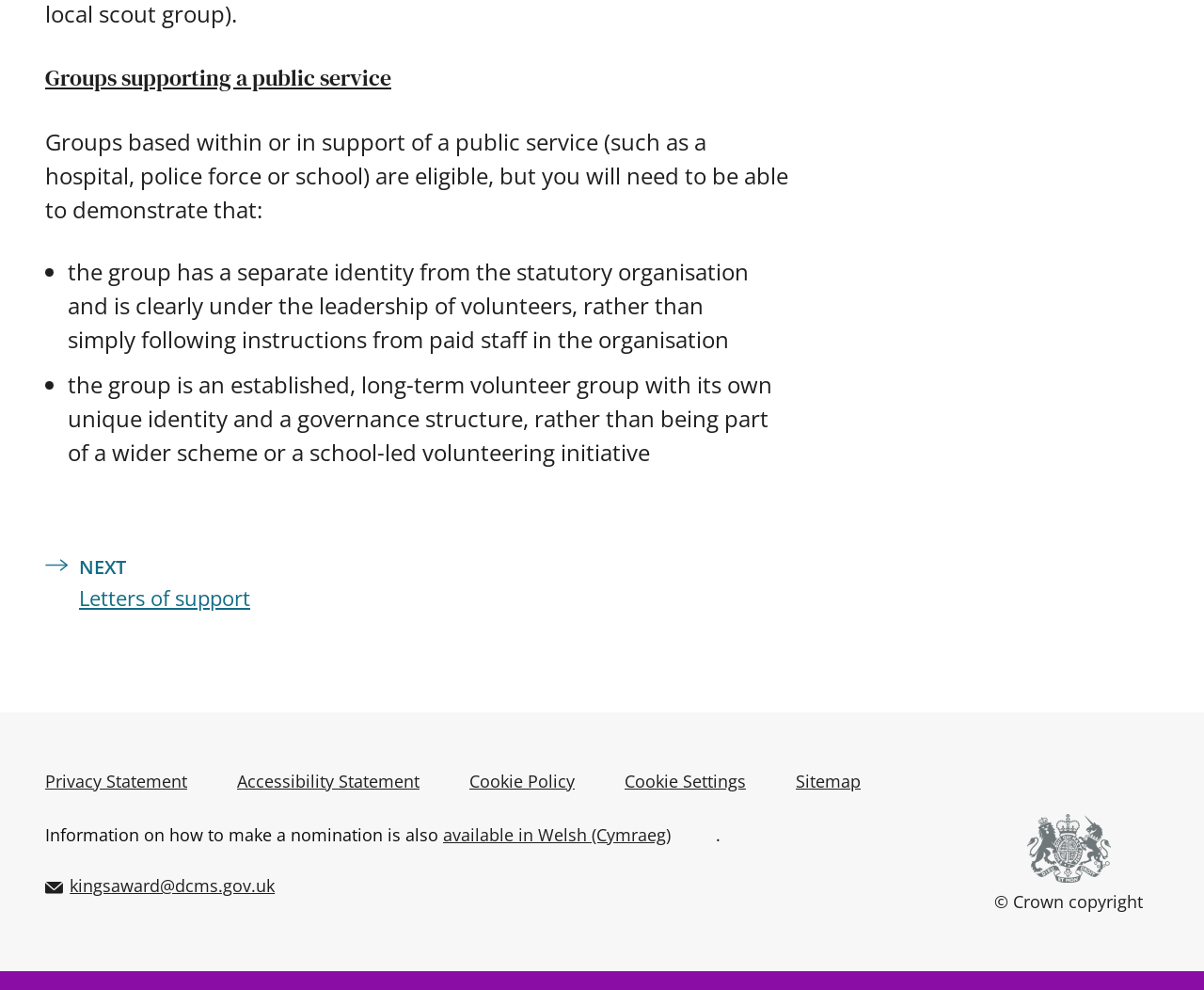What is the contact email address?
Please give a detailed and elaborate answer to the question based on the image.

The contact information section of the webpage provides an email address, which is 'kingsaward@dcms.gov.uk', for users to reach out to.